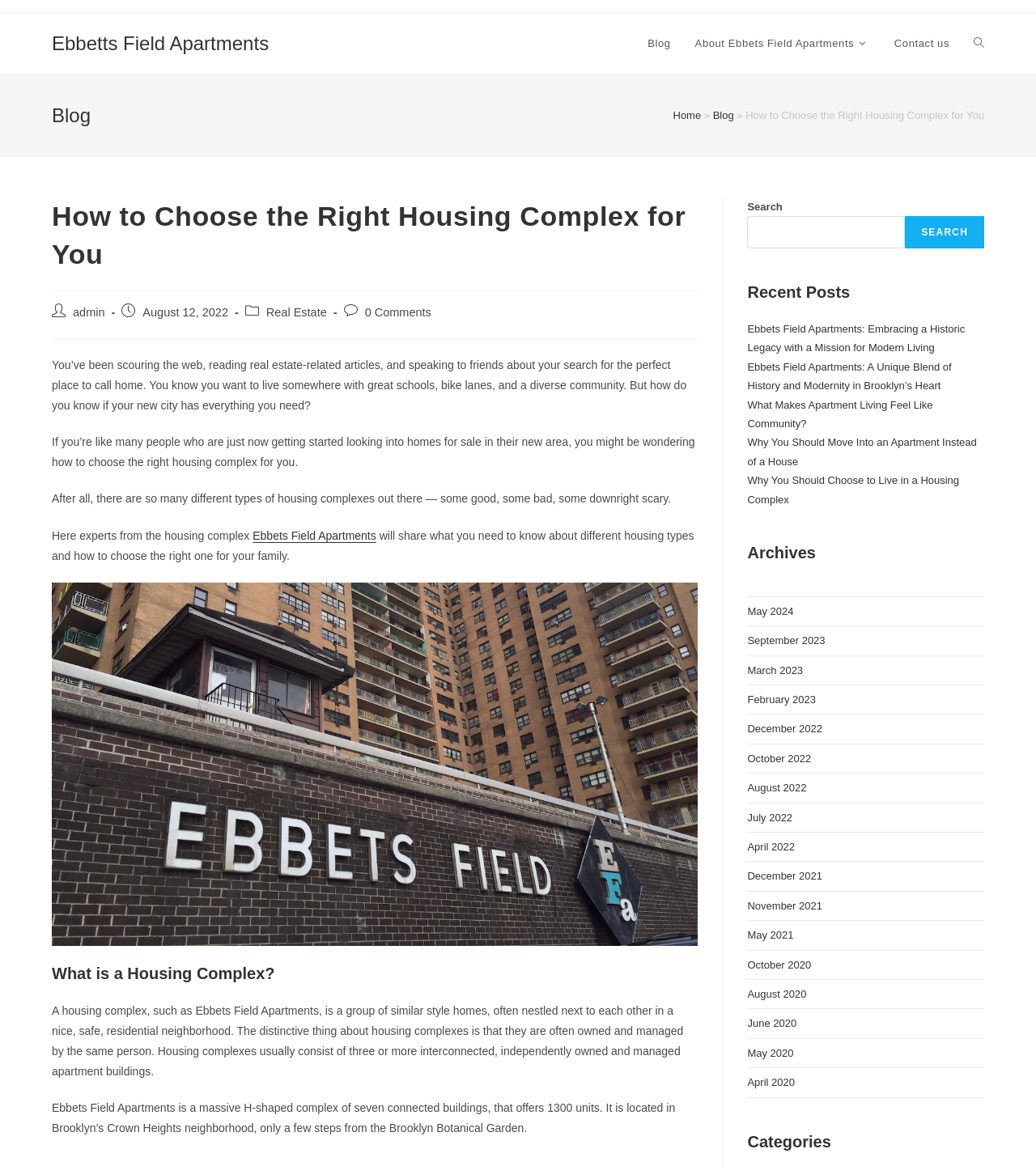What is the topic of the blog post?
Look at the screenshot and respond with one word or a short phrase.

Choosing the right housing complex